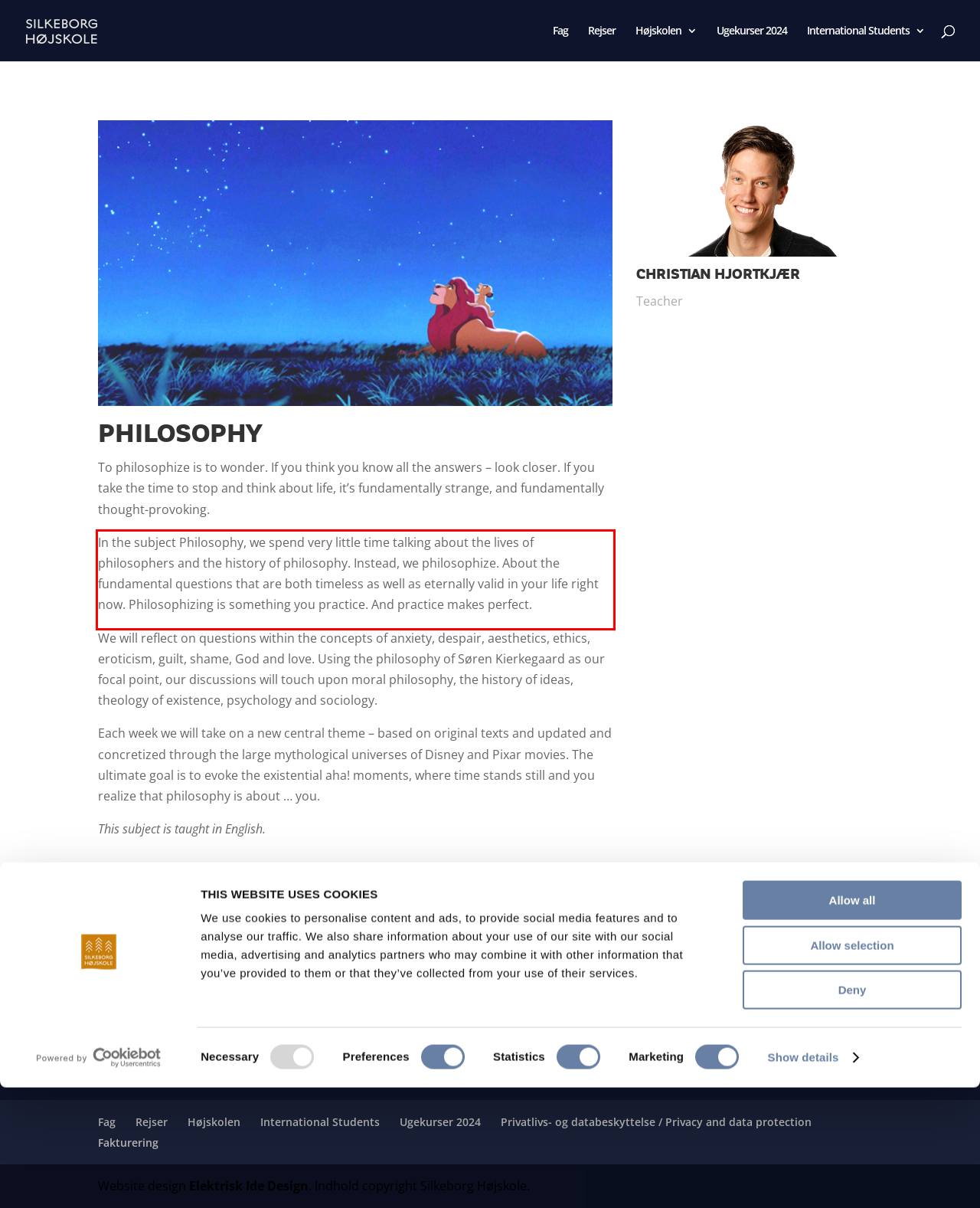Review the webpage screenshot provided, and perform OCR to extract the text from the red bounding box.

In the subject Philosophy, we spend very little time talking about the lives of philosophers and the history of philosophy. Instead, we philosophize. About the fundamental questions that are both timeless as well as eternally valid in your life right now. Philosophizing is something you practice. And practice makes perfect.